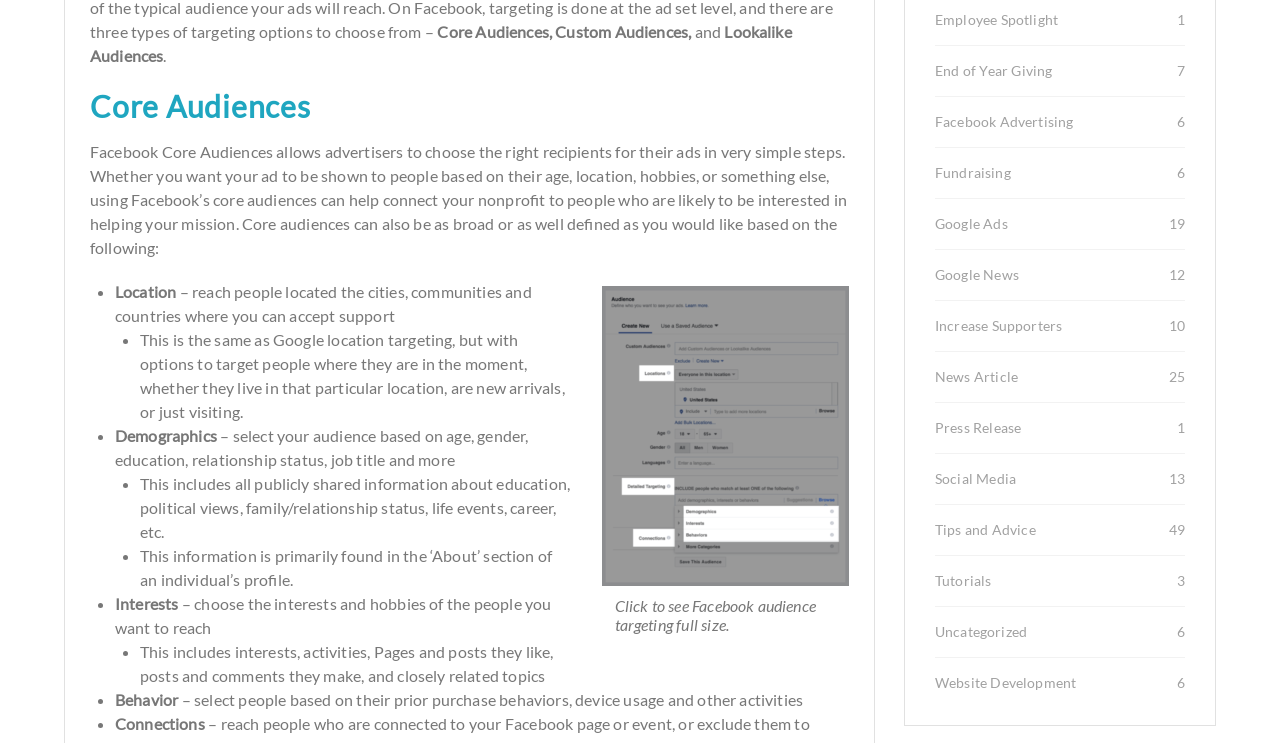Provide your answer in one word or a succinct phrase for the question: 
What is the purpose of the figure element?

to show Facebook audience targeting